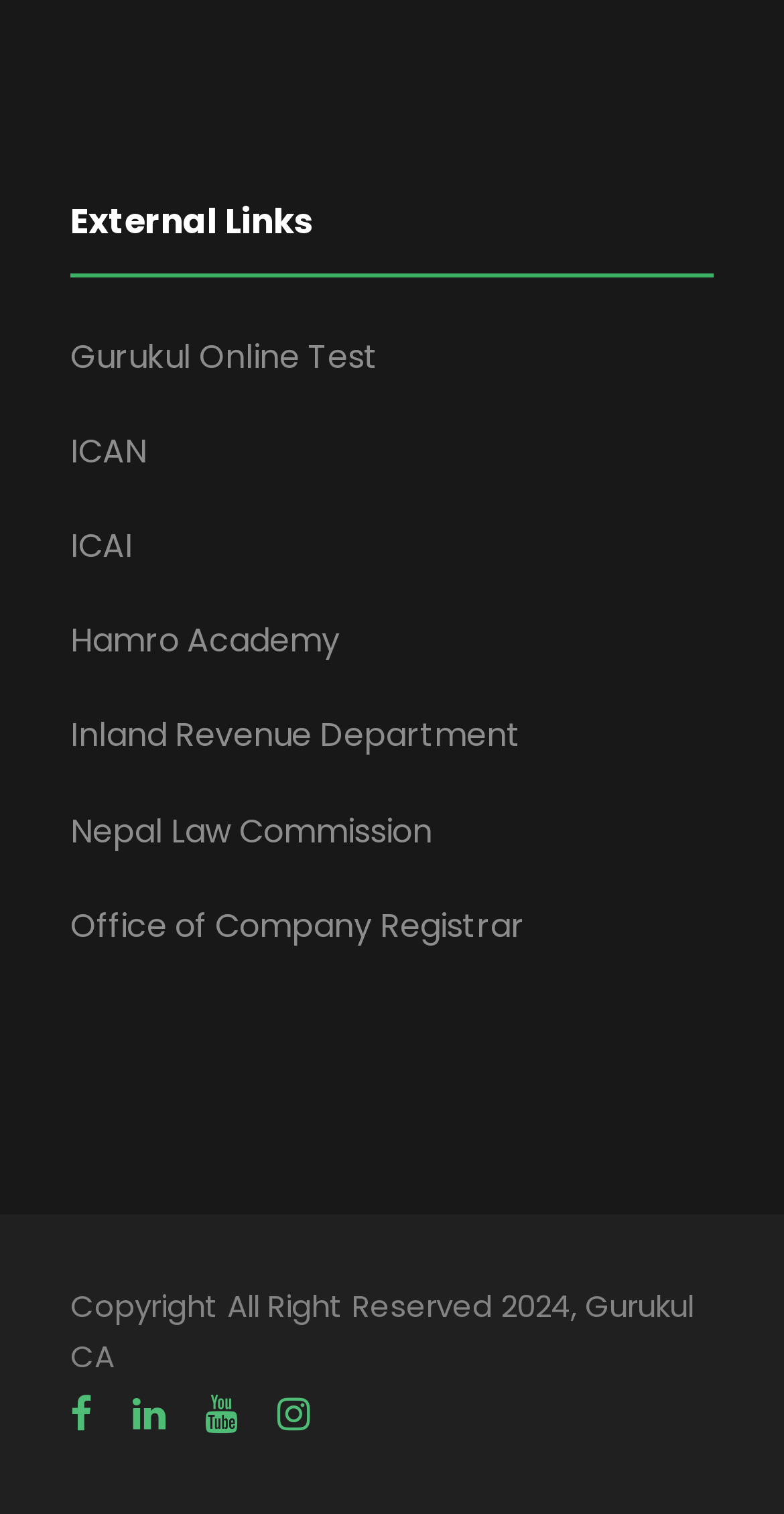Determine the bounding box coordinates of the region to click in order to accomplish the following instruction: "Click on Facebook icon". Provide the coordinates as four float numbers between 0 and 1, specifically [left, top, right, bottom].

[0.09, 0.914, 0.118, 0.956]